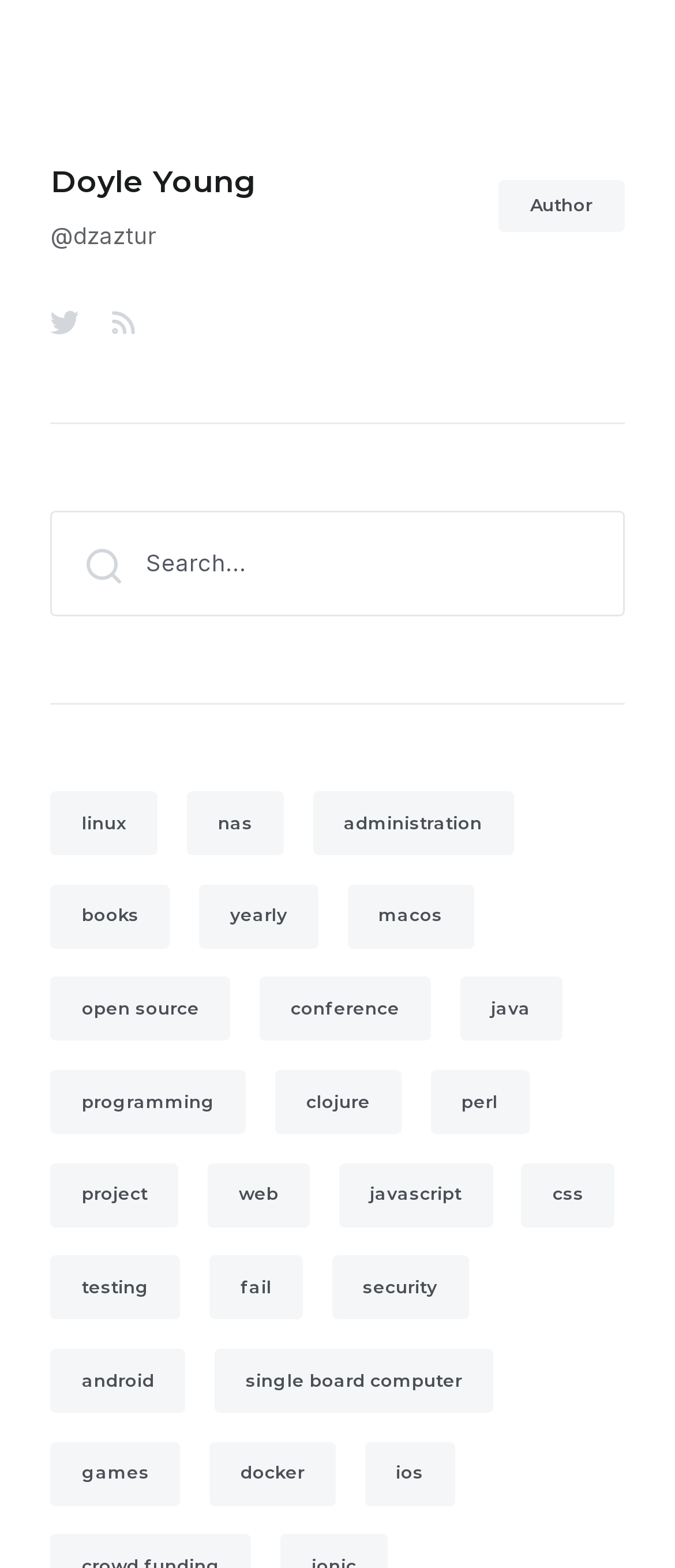Provide the bounding box coordinates for the area that should be clicked to complete the instruction: "Read about yearly books".

[0.295, 0.564, 0.472, 0.605]